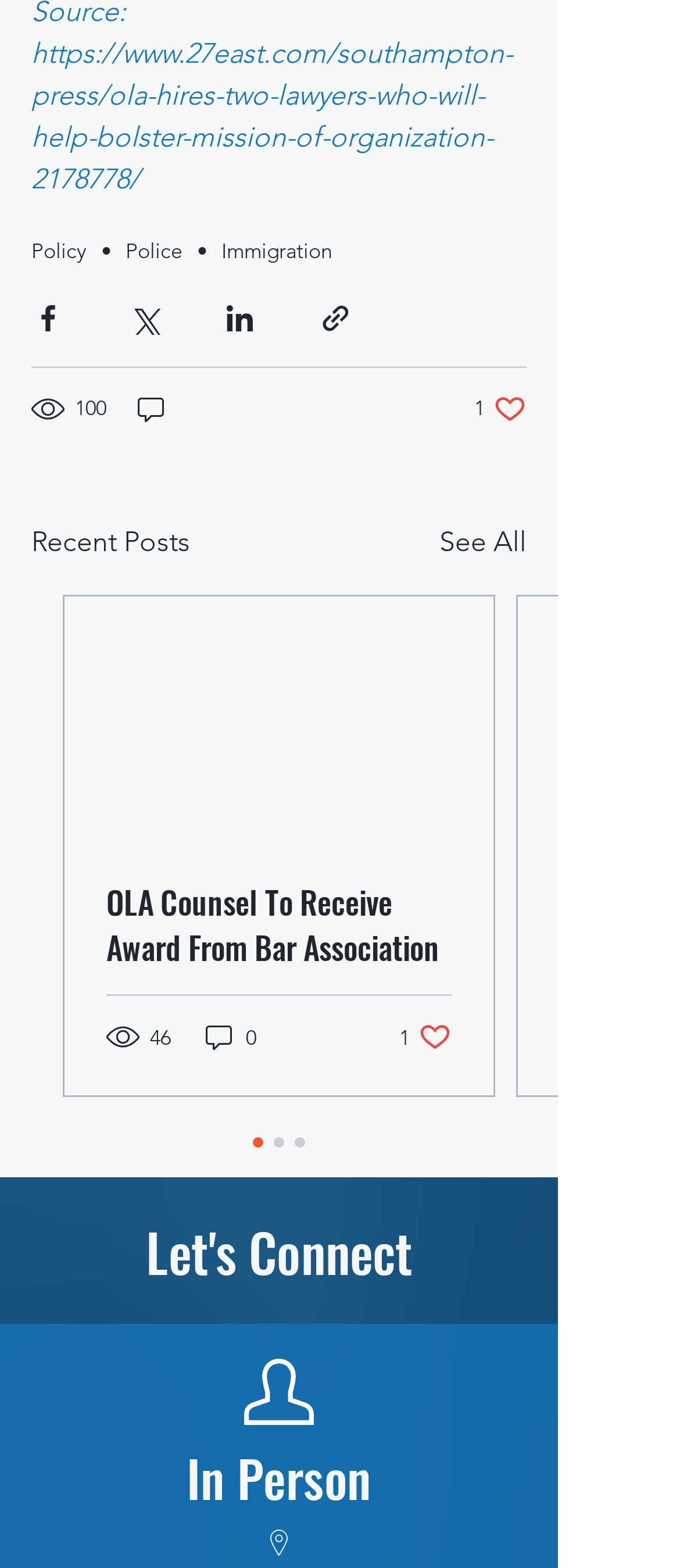How many social media sharing options are available?
Examine the webpage screenshot and provide an in-depth answer to the question.

I counted the number of social media sharing buttons, which are 'Share via Facebook', 'Share via Twitter', 'Share via LinkedIn', and 'Share via link'. Therefore, there are 4 social media sharing options available.